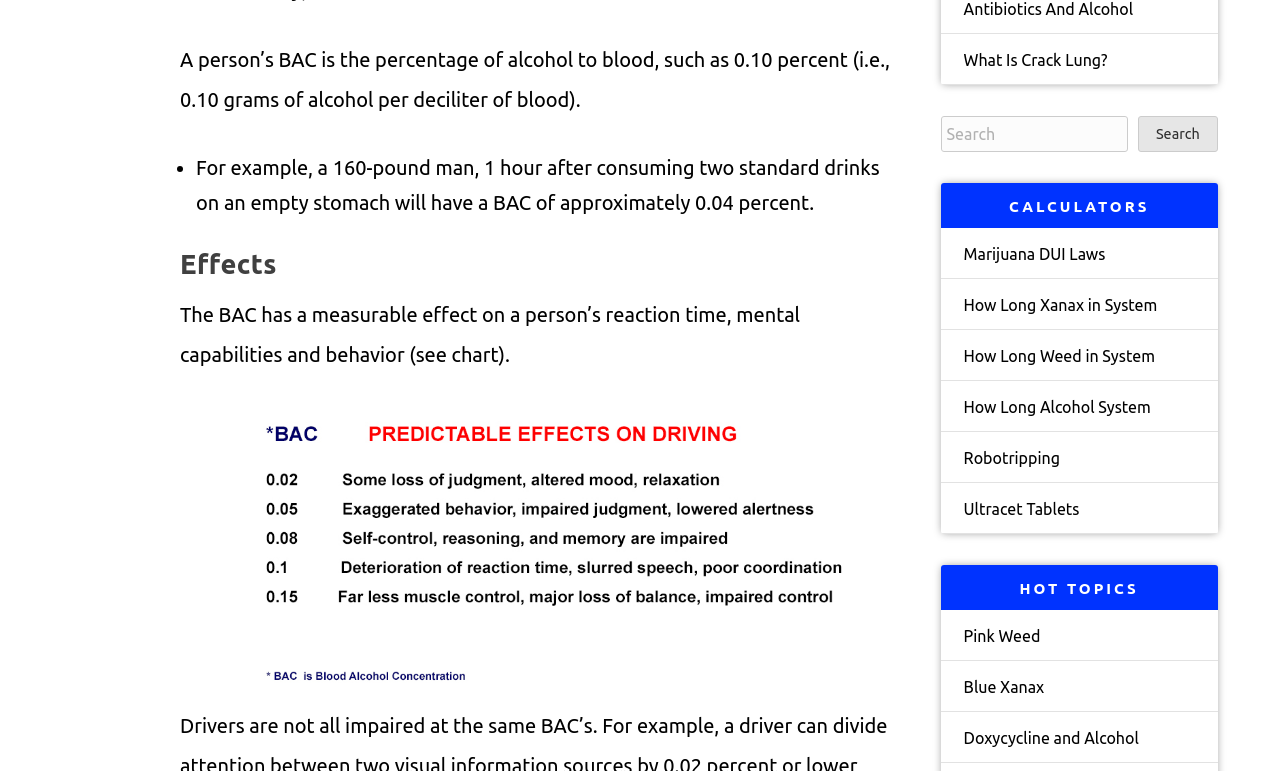Provide the bounding box coordinates for the UI element that is described as: "How Long Alcohol System".

[0.735, 0.494, 0.951, 0.559]